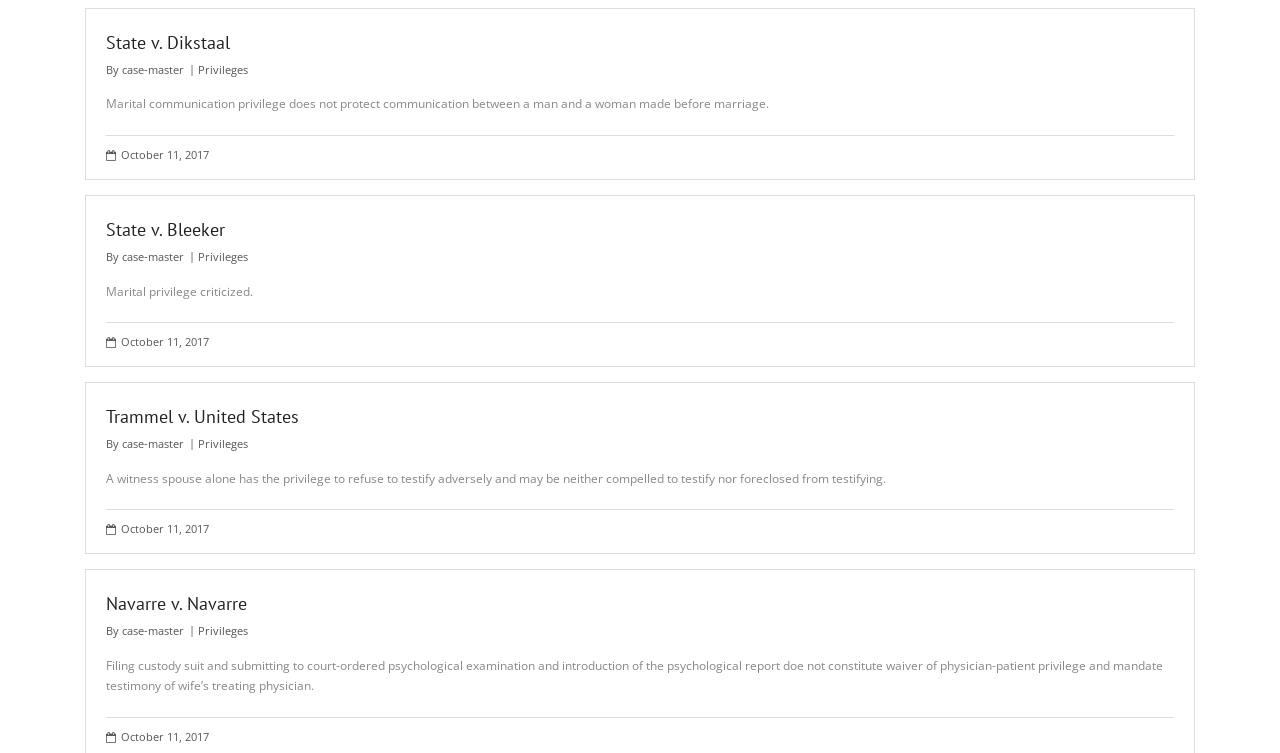Locate the UI element that matches the description Trammel v. United States in the webpage screenshot. Return the bounding box coordinates in the format (top-left x, top-left y, bottom-right x, bottom-right y), with values ranging from 0 to 1.

[0.083, 0.538, 0.234, 0.569]